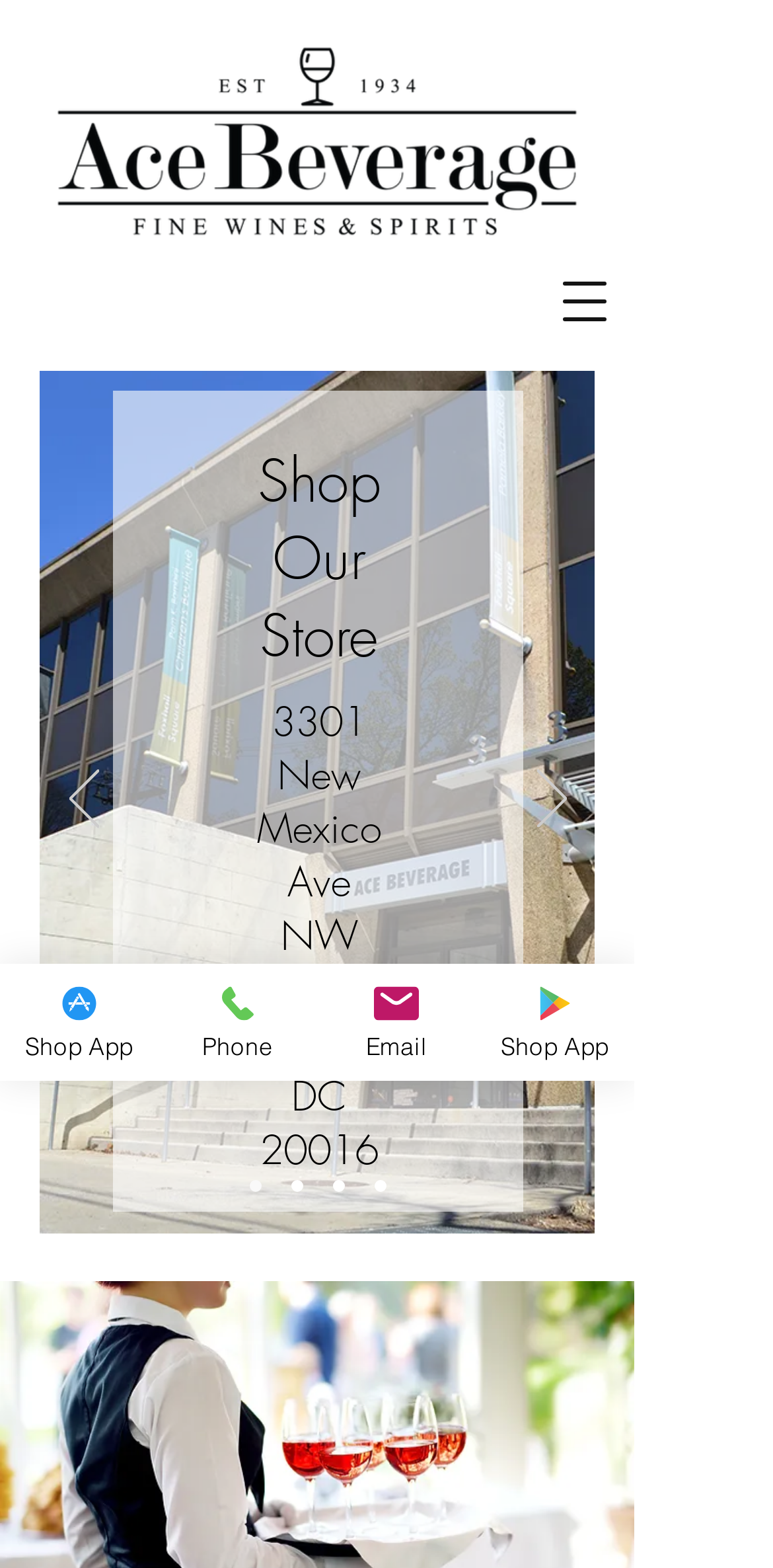Using the information in the image, give a comprehensive answer to the question: 
What is the address of the store?

I found the address by looking at the heading elements with the text '3301 New Mexico Ave NW', 'Washington, DC 20016', which are likely to be the address of the store.